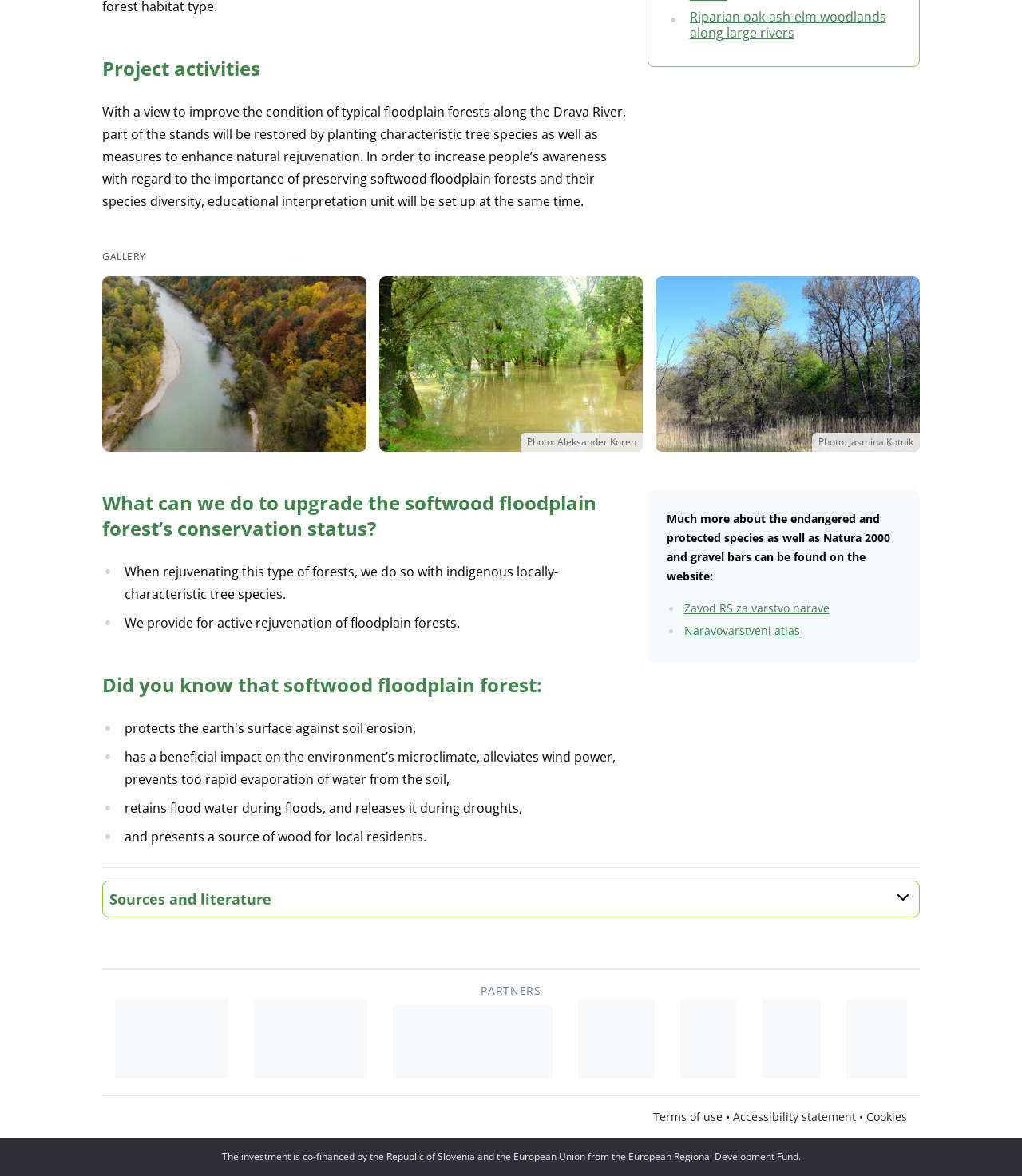What is the purpose of the educational interpretation unit? Examine the screenshot and reply using just one word or a brief phrase.

Increase awareness